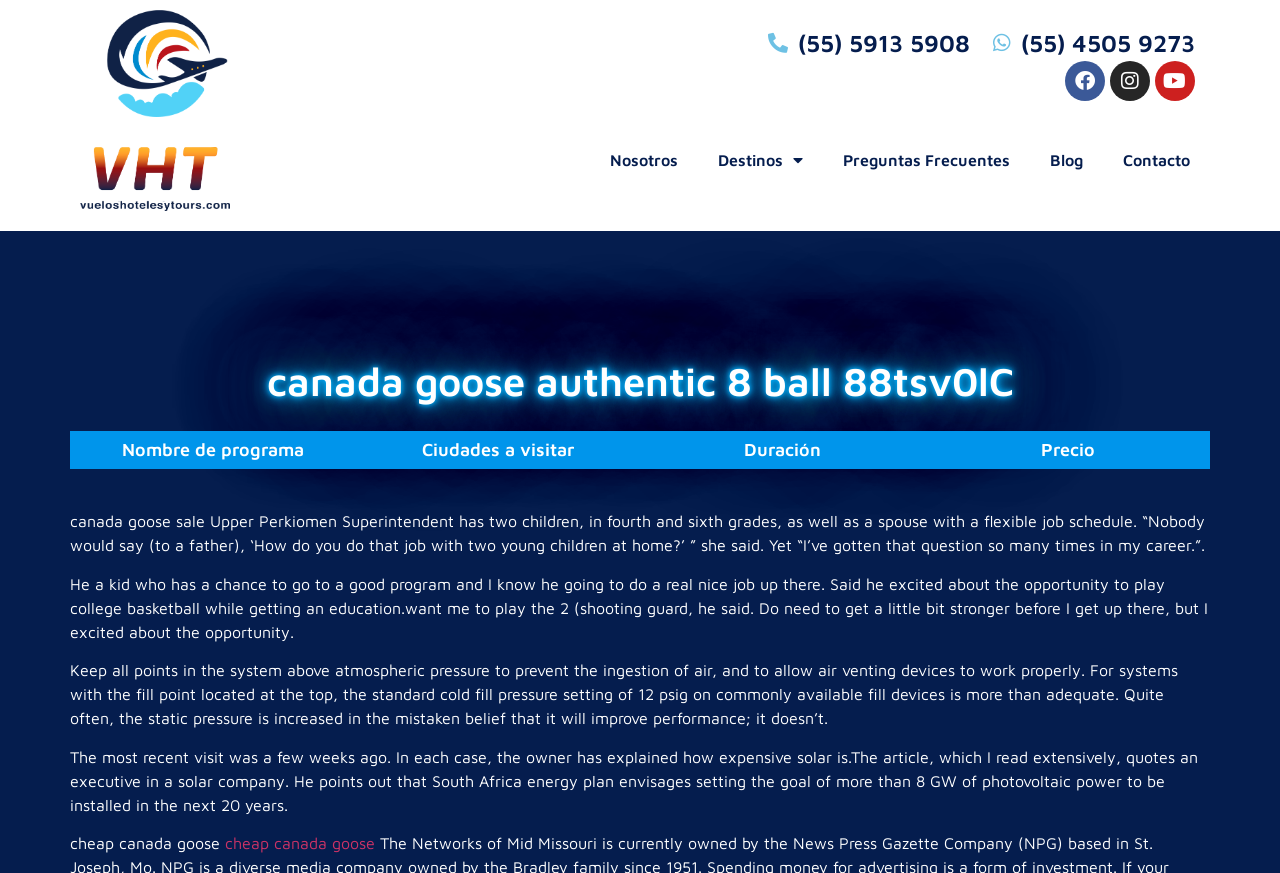What is the main heading displayed on the webpage? Please provide the text.

canada goose authentic 8 ball 88tsv0lC